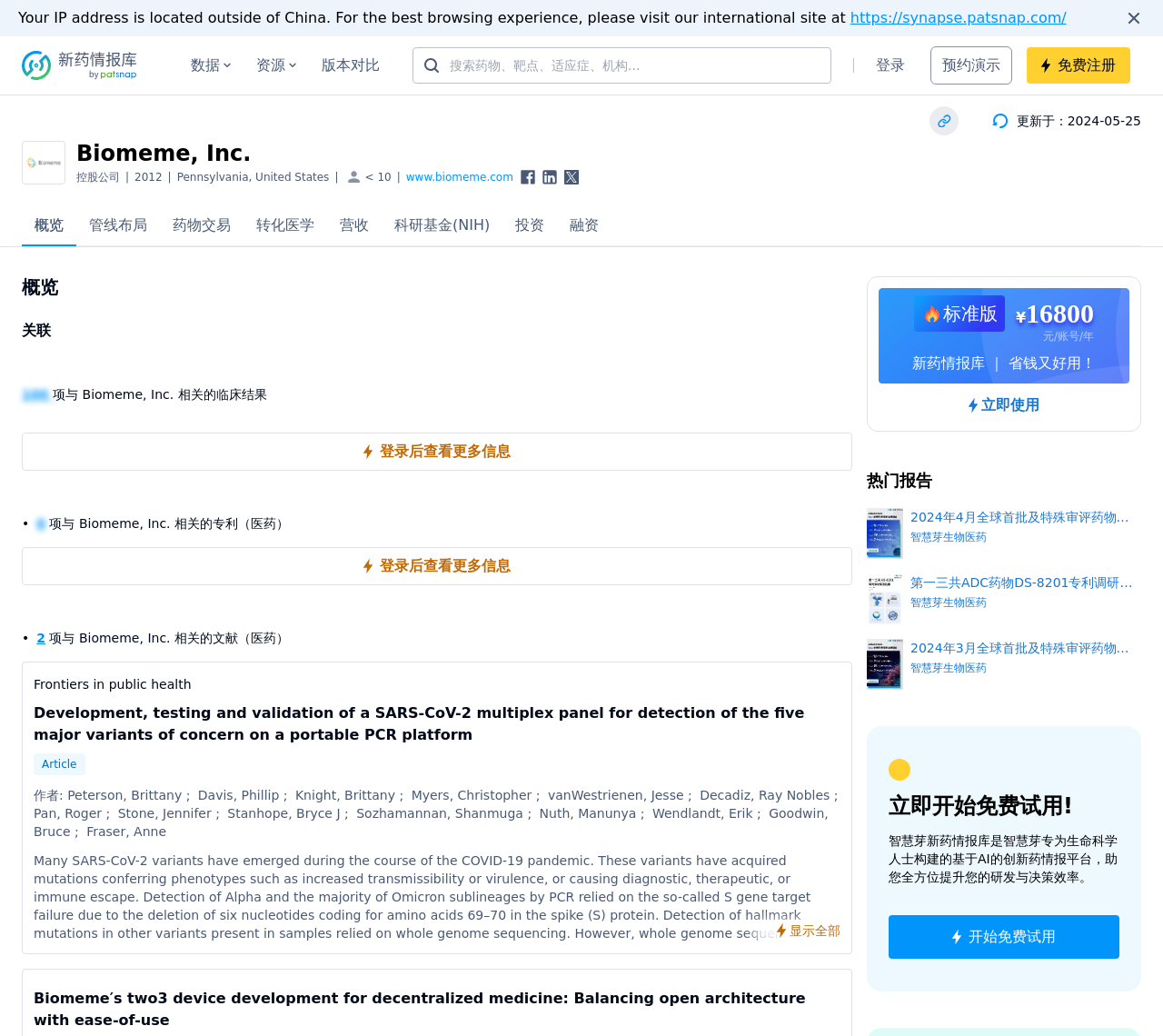How many clinical results are related to Biomeme, Inc.?
Refer to the image and offer an in-depth and detailed answer to the question.

The number of clinical results is obtained from the StaticText element '100' located in the section related to clinical results, which indicates the number of clinical results related to Biomeme, Inc.